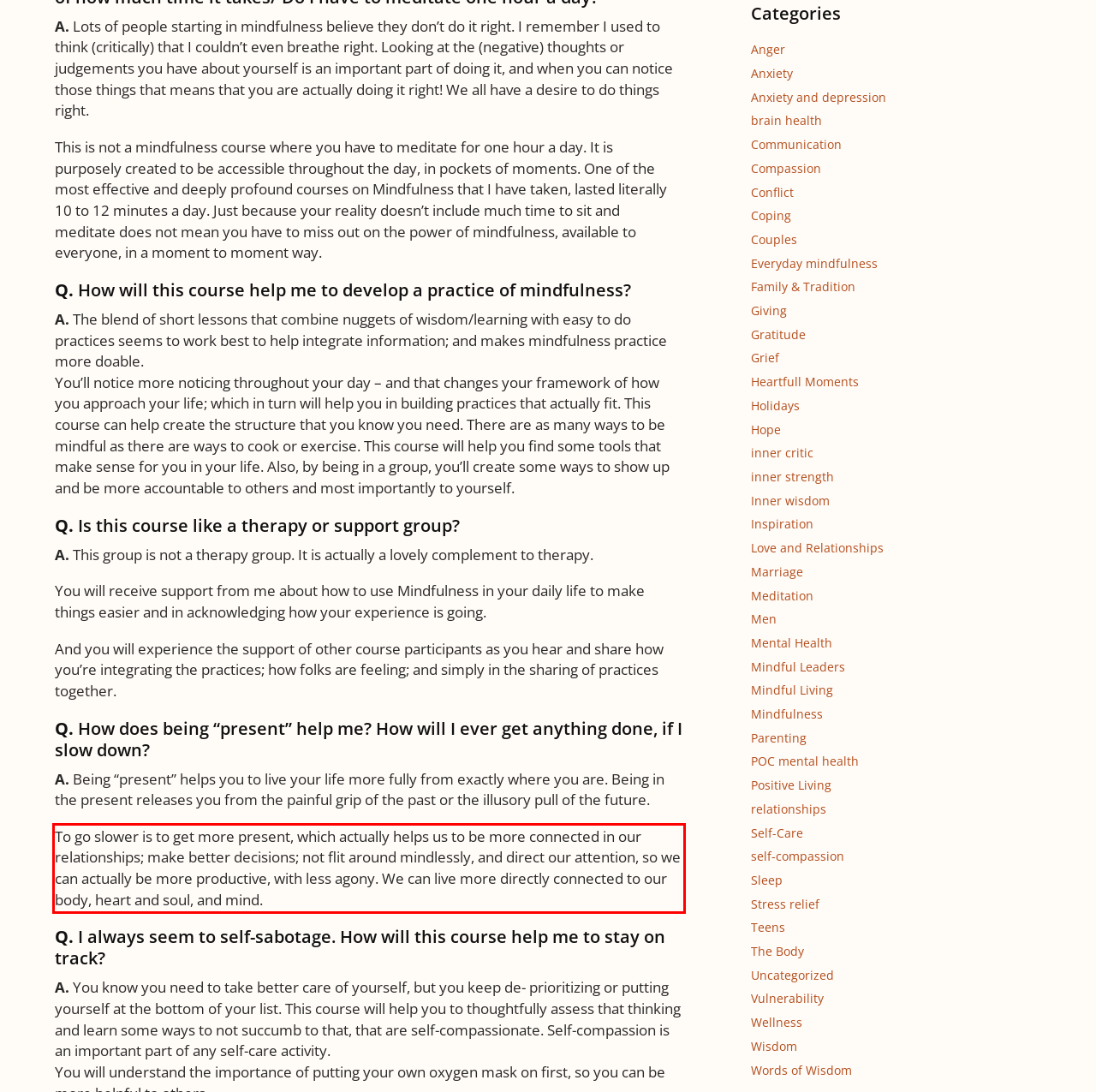Your task is to recognize and extract the text content from the UI element enclosed in the red bounding box on the webpage screenshot.

To go slower is to get more present, which actually helps us to be more connected in our relationships; make better decisions; not flit around mindlessly, and direct our attention, so we can actually be more productive, with less agony. We can live more directly connected to our body, heart and soul, and mind.